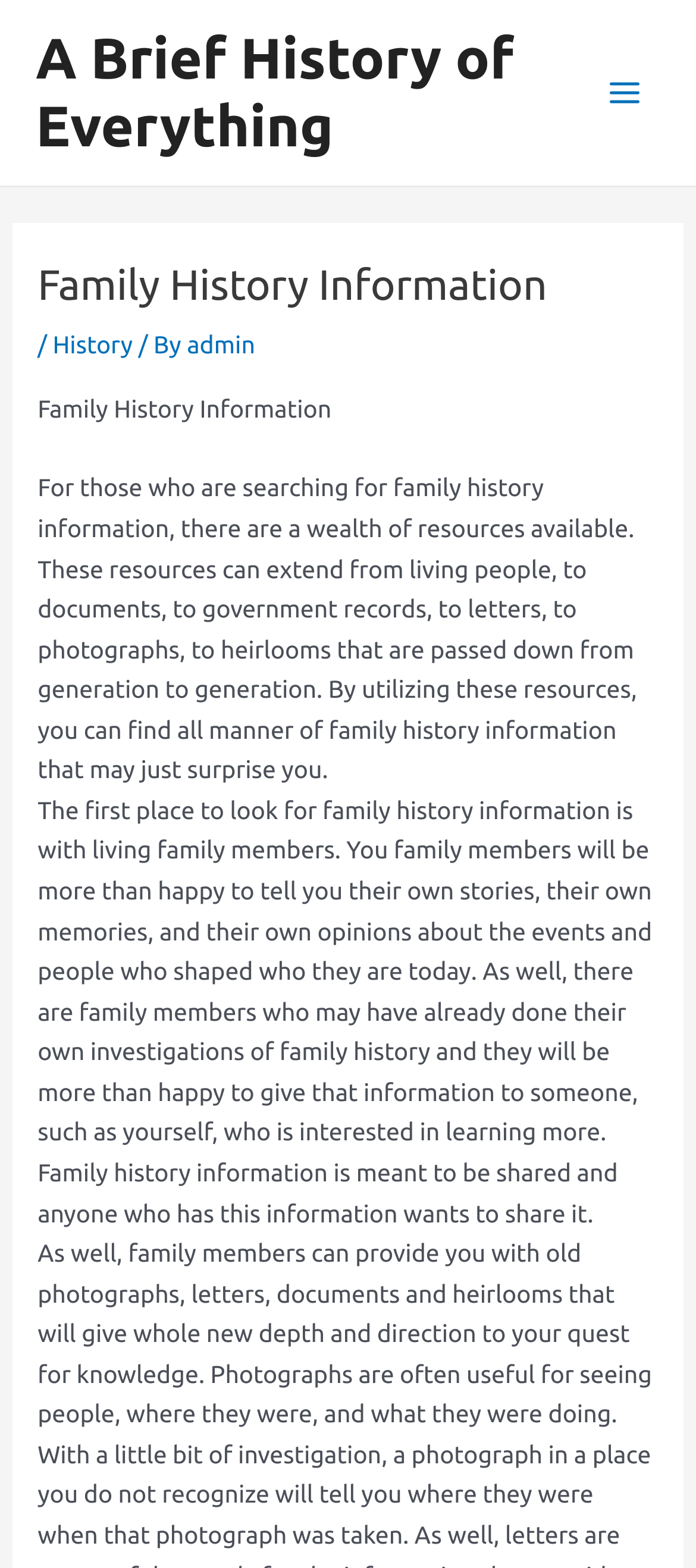Locate the primary headline on the webpage and provide its text.

Family History Information